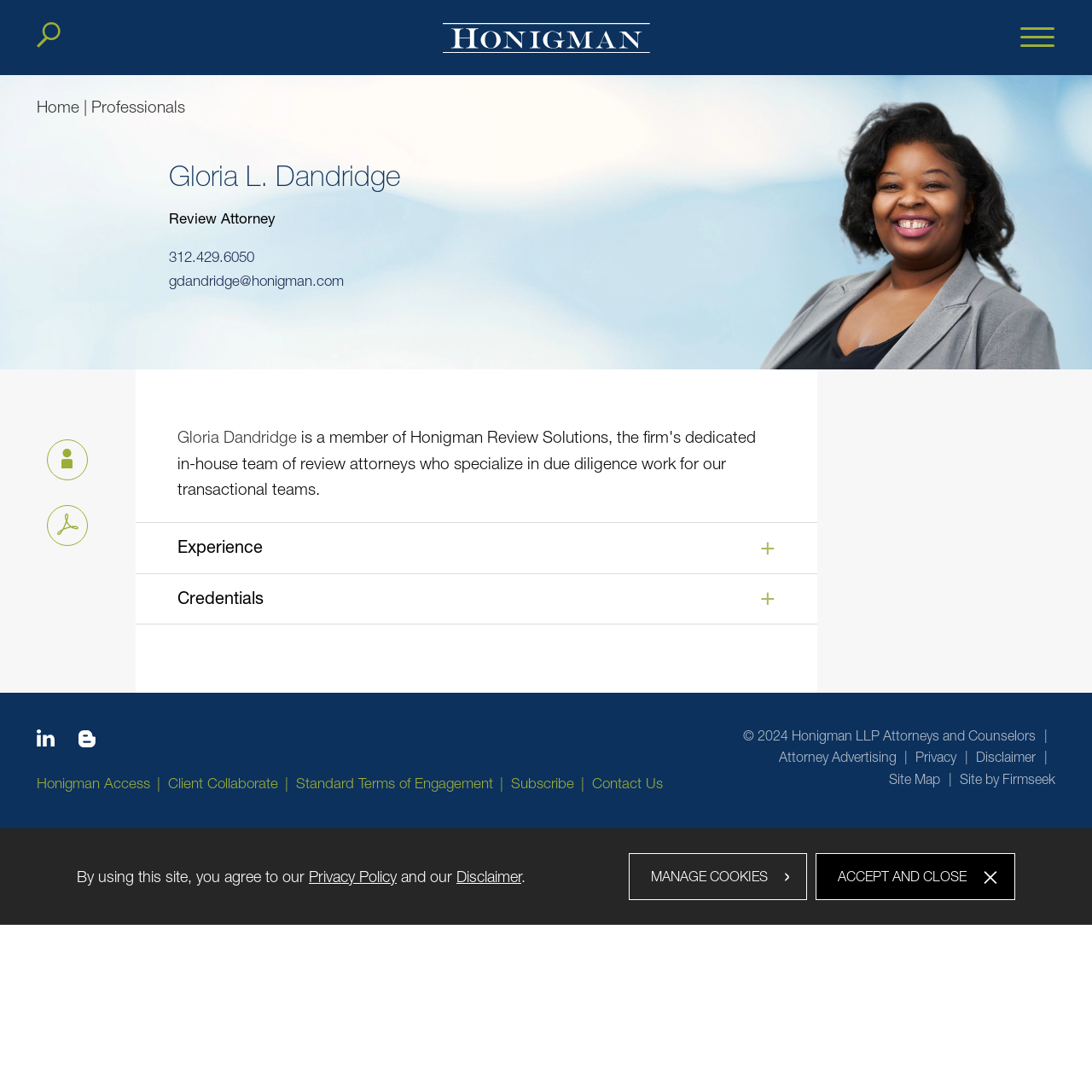Identify the bounding box for the UI element described as: "Accept and Close". Ensure the coordinates are four float numbers between 0 and 1, formatted as [left, top, right, bottom].

[0.747, 0.781, 0.93, 0.824]